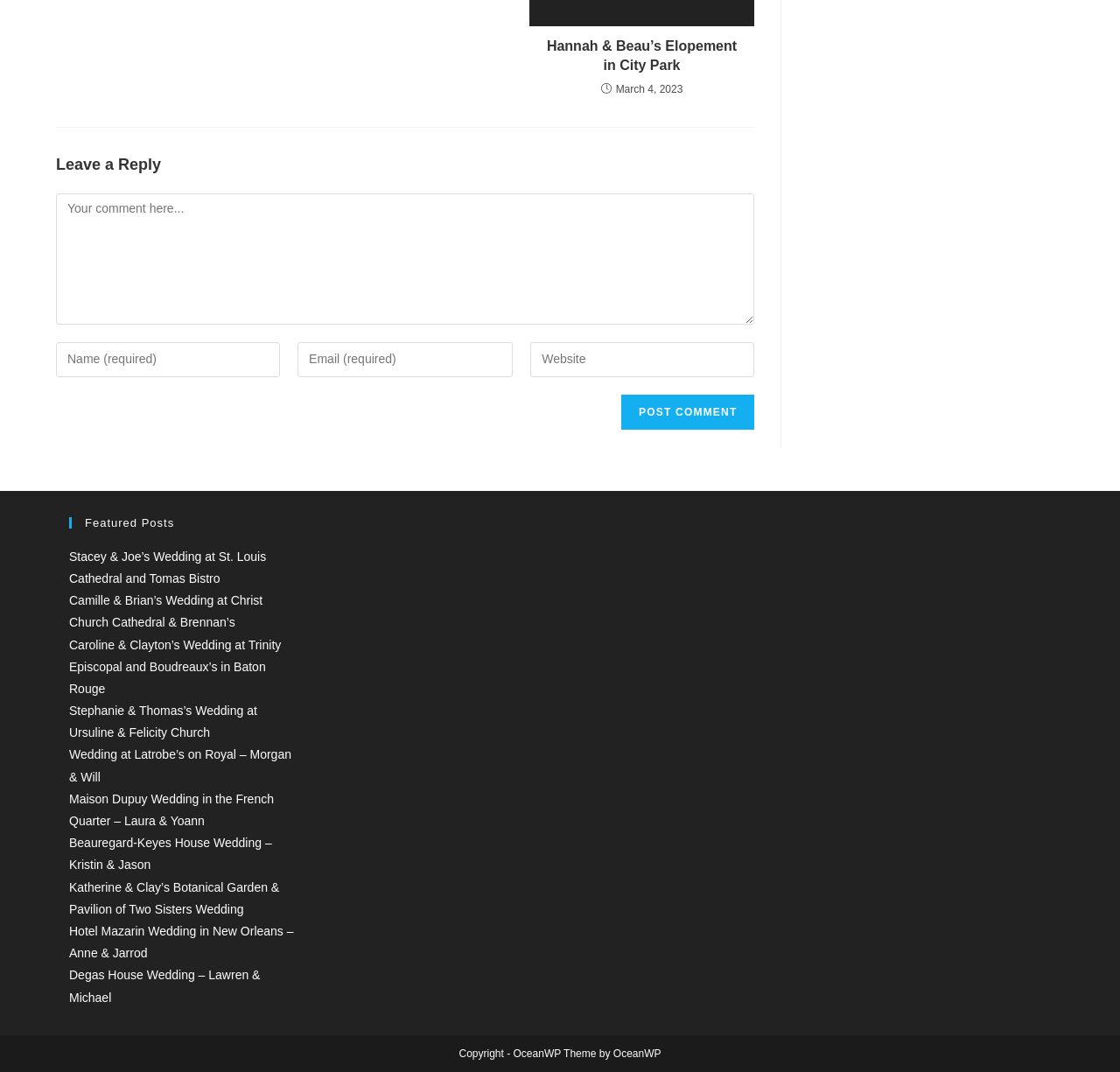Determine the bounding box coordinates of the region that needs to be clicked to achieve the task: "Enter your name or username to comment".

[0.05, 0.319, 0.25, 0.352]